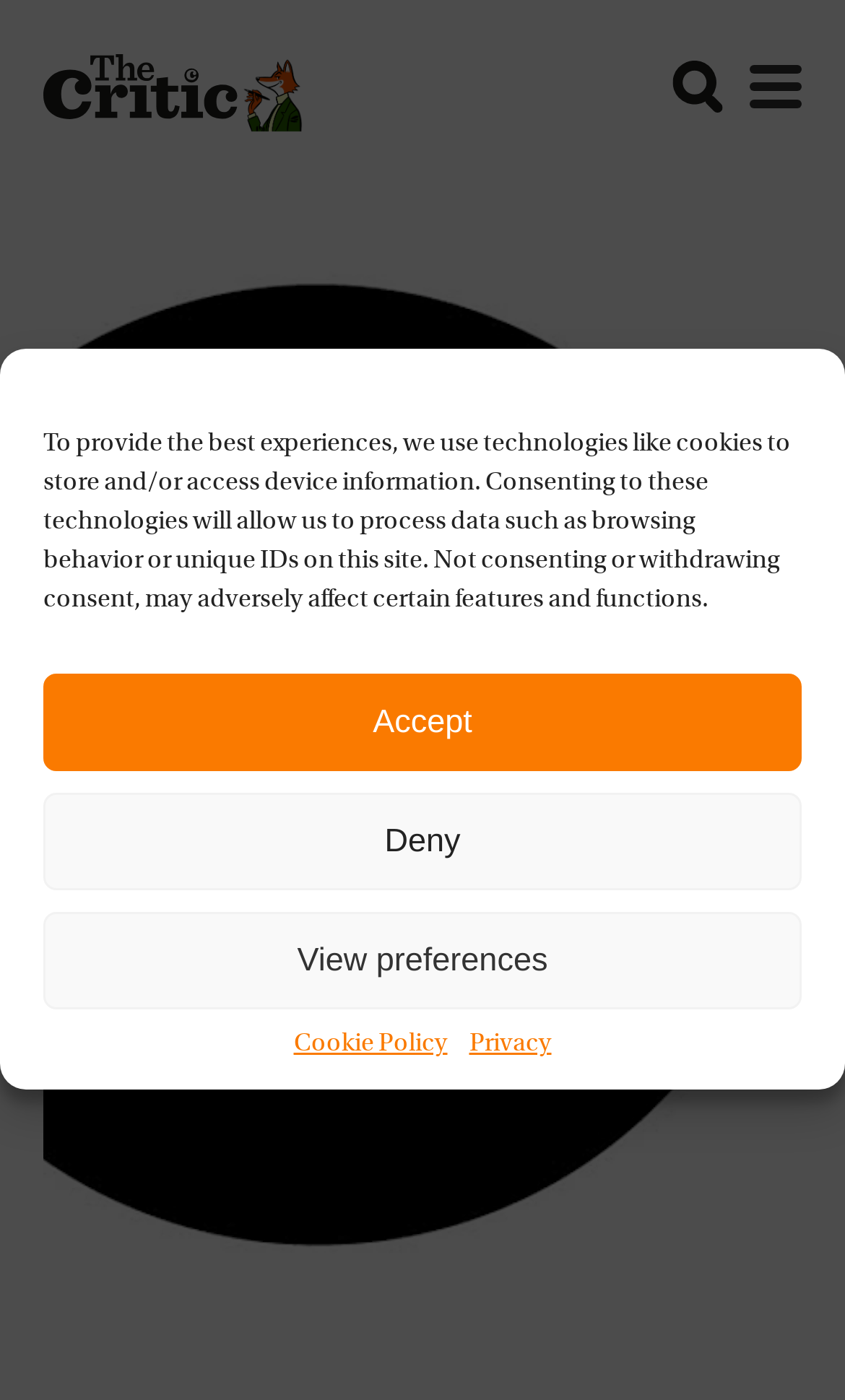Answer this question in one word or a short phrase: How many images are on the top navigation bar?

3